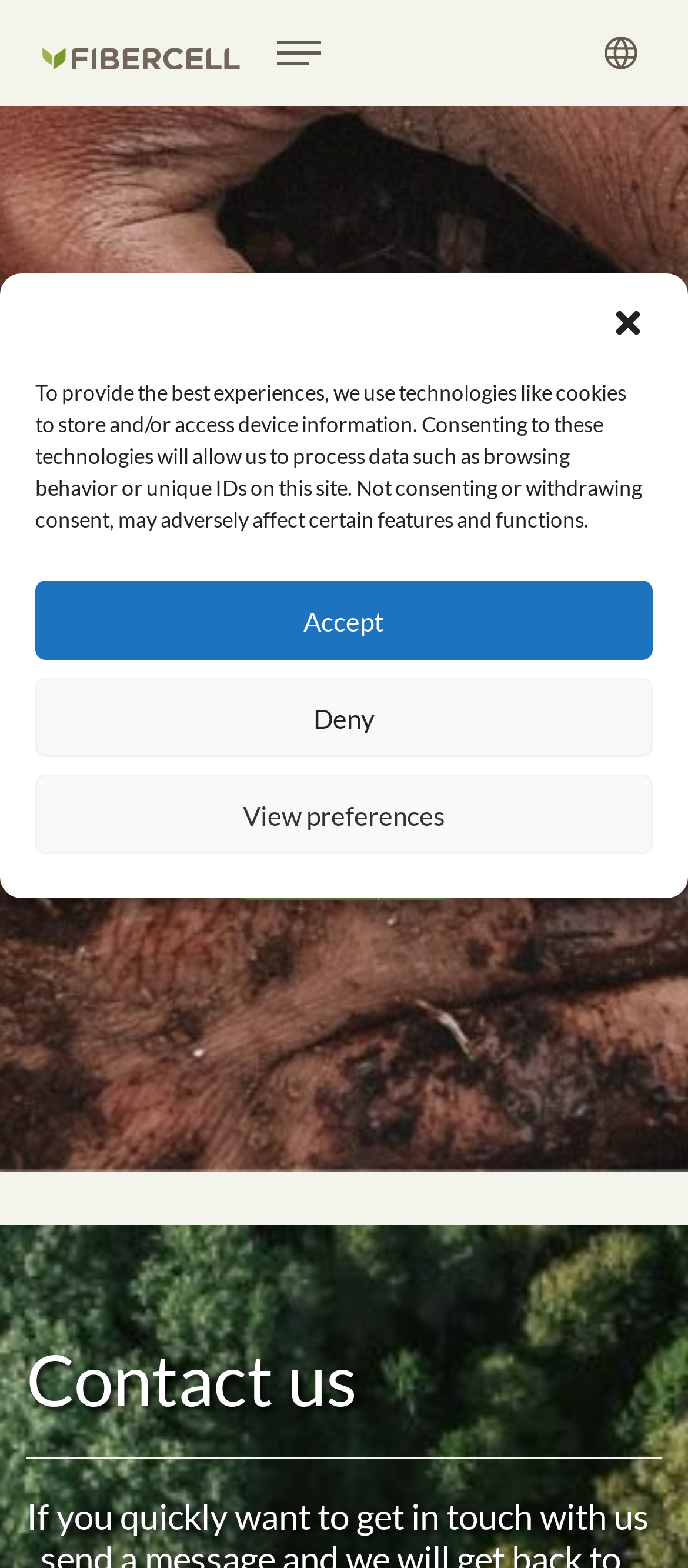Using the elements shown in the image, answer the question comprehensively: What is the purpose of the 'GO BACK' button?

The 'GO BACK' button is located below the error message, and its purpose is to allow the user to navigate back to the previous page.